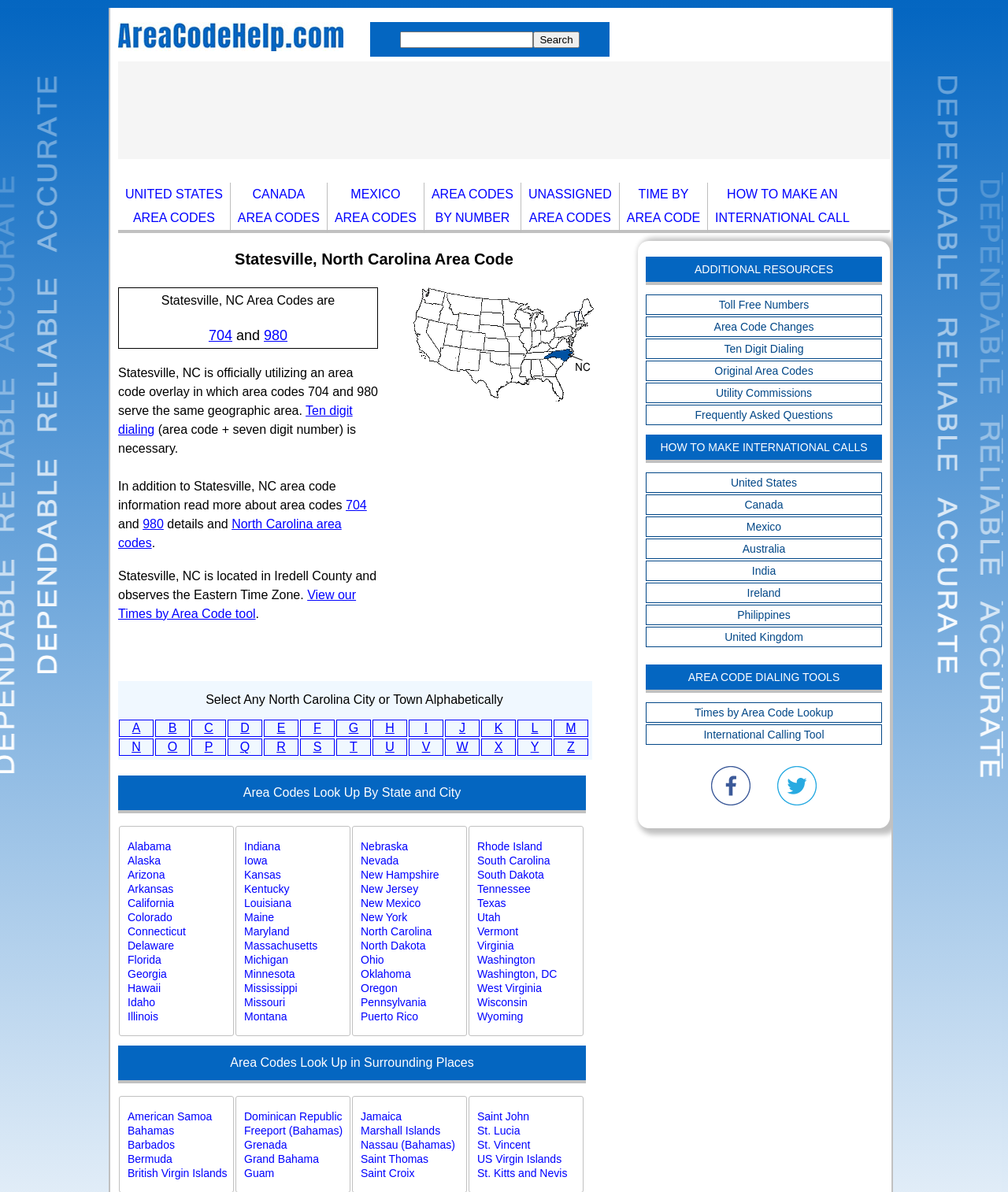Determine the title of the webpage and give its text content.

Statesville, North Carolina Area Code
